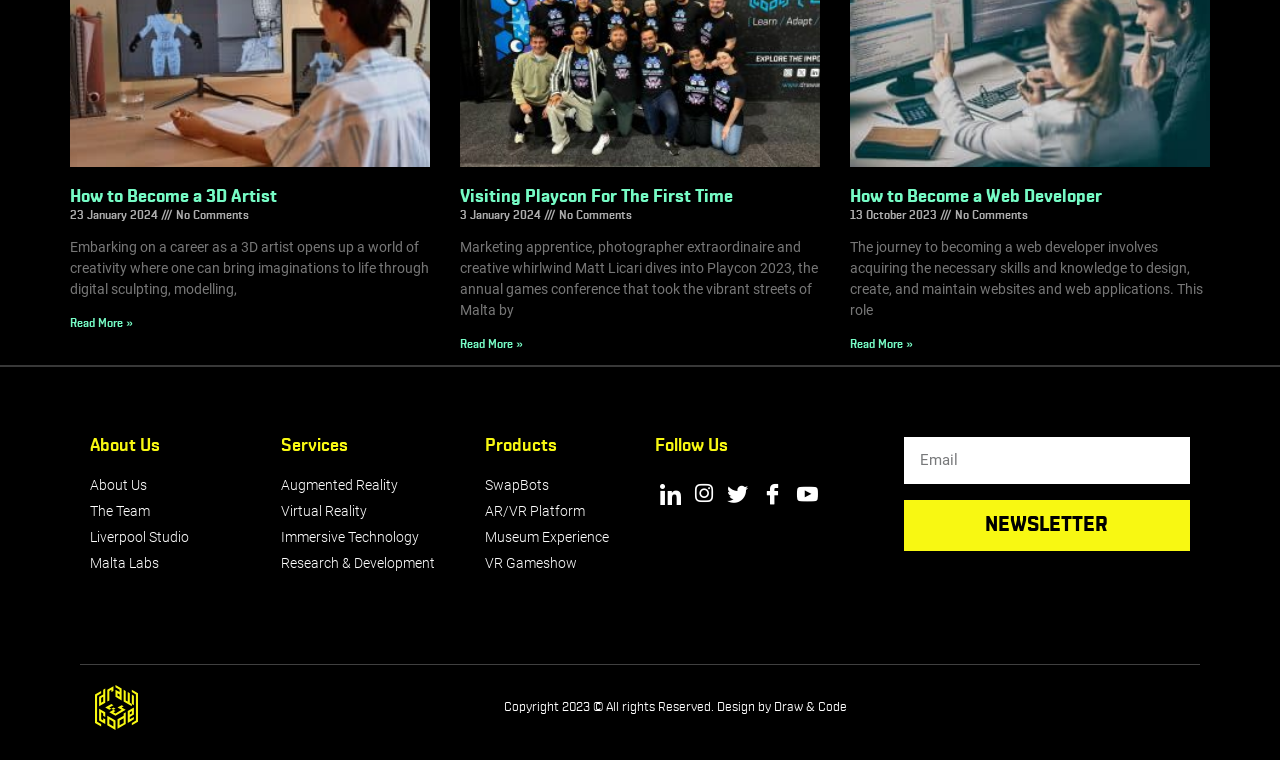What type of company is Draw & Code?
Based on the content of the image, thoroughly explain and answer the question.

The footer of the webpage has a copyright notice 'Design by Draw & Code' which suggests that Draw & Code is a design company, possibly specializing in web design and development.